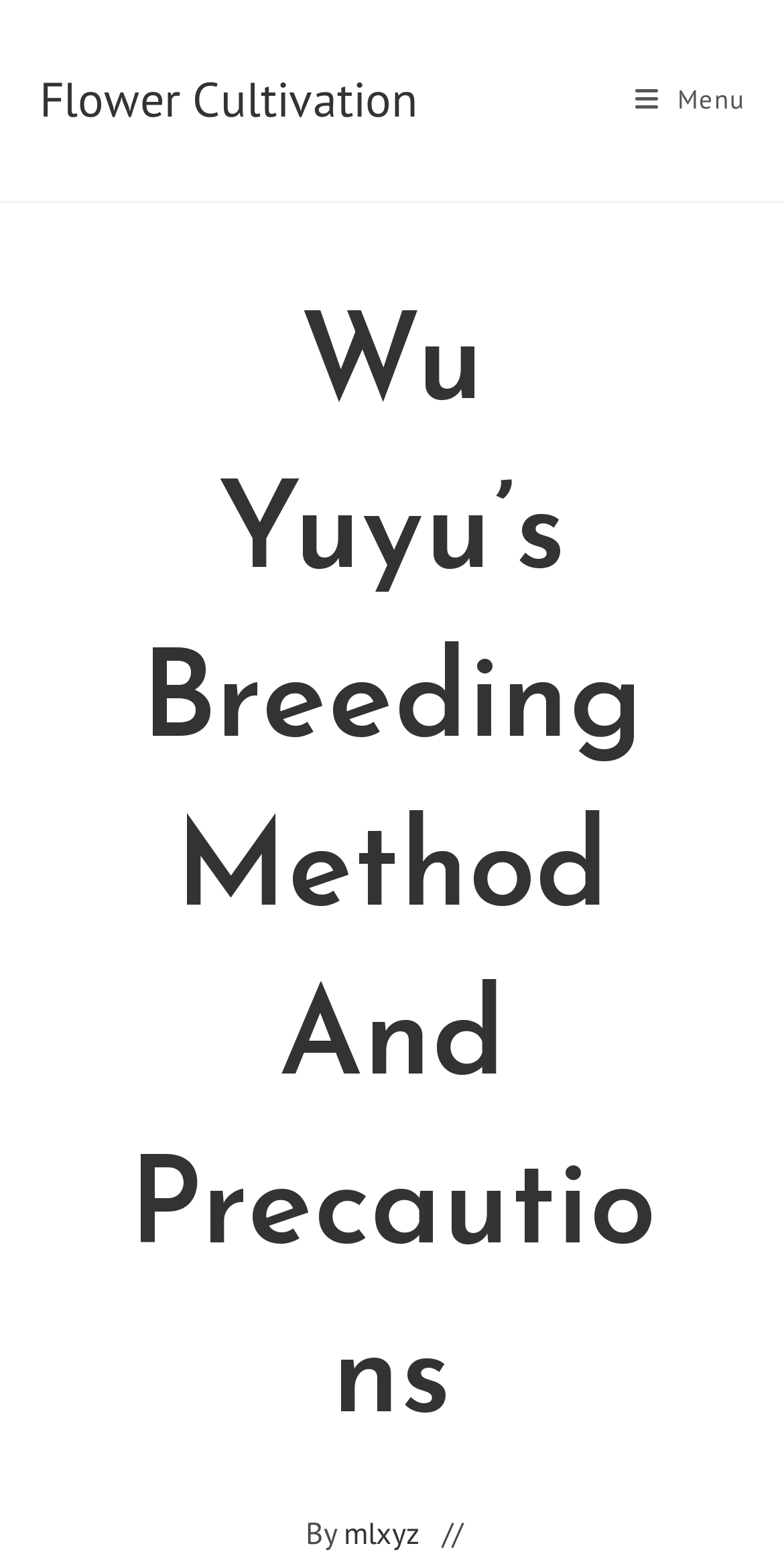Predict the bounding box coordinates for the UI element described as: "Flower Cultivation". The coordinates should be four float numbers between 0 and 1, presented as [left, top, right, bottom].

[0.05, 0.045, 0.532, 0.085]